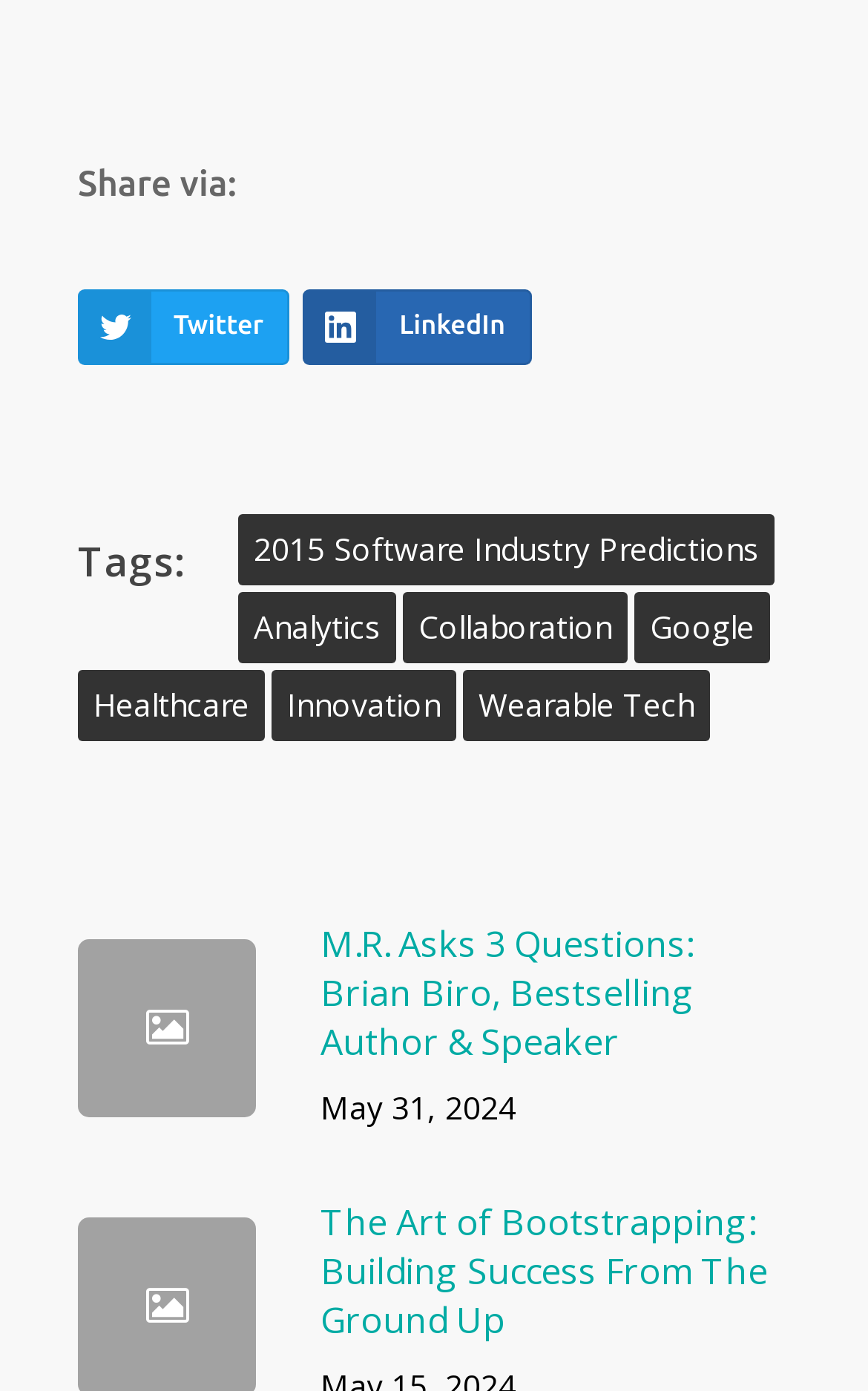Identify the bounding box coordinates for the element that needs to be clicked to fulfill this instruction: "View post about 2015 Software Industry Predictions". Provide the coordinates in the format of four float numbers between 0 and 1: [left, top, right, bottom].

[0.274, 0.37, 0.892, 0.421]